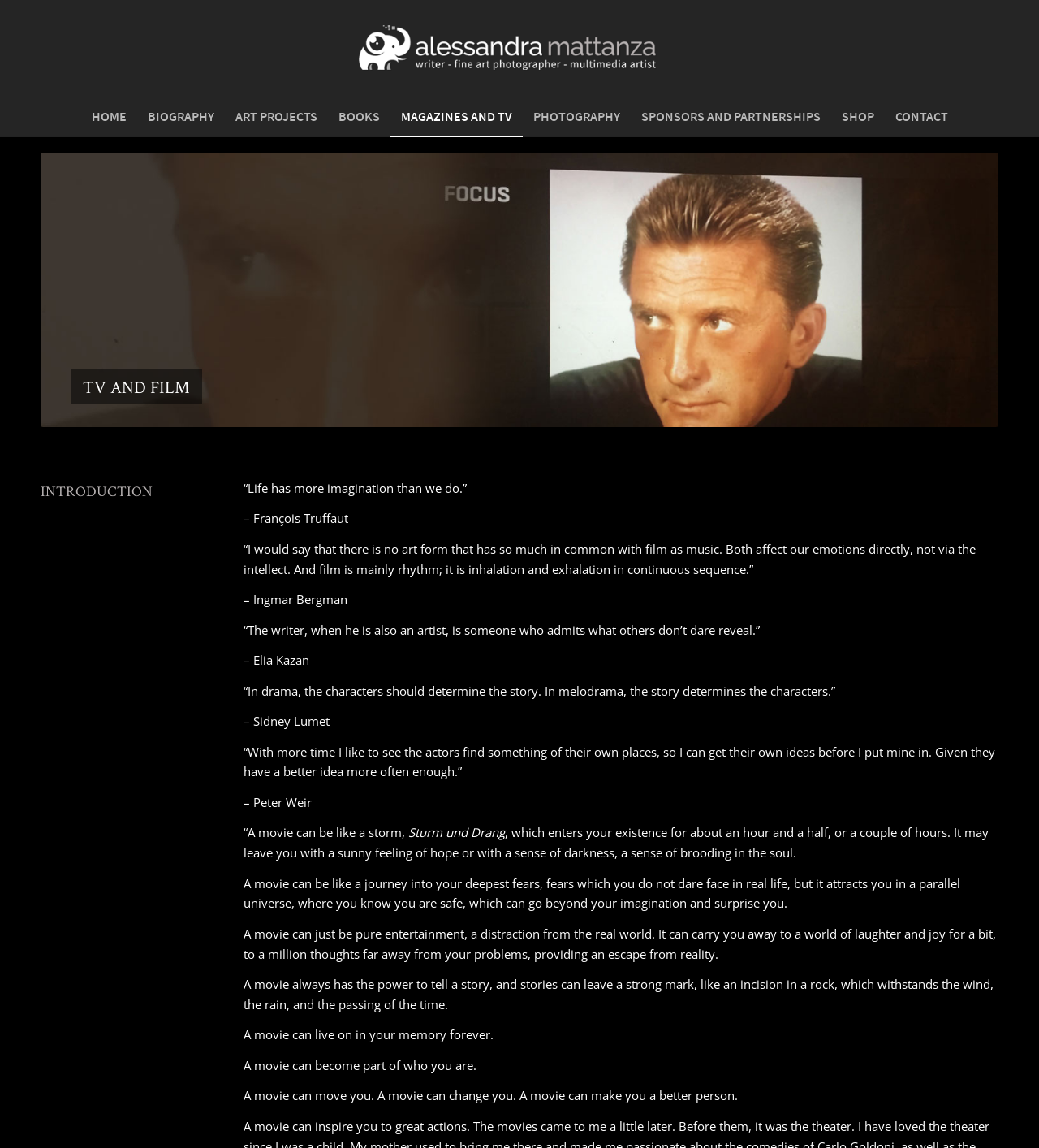Predict the bounding box for the UI component with the following description: "aria-label="log0-latest" title="log0-latest"".

[0.34, 0.001, 0.66, 0.083]